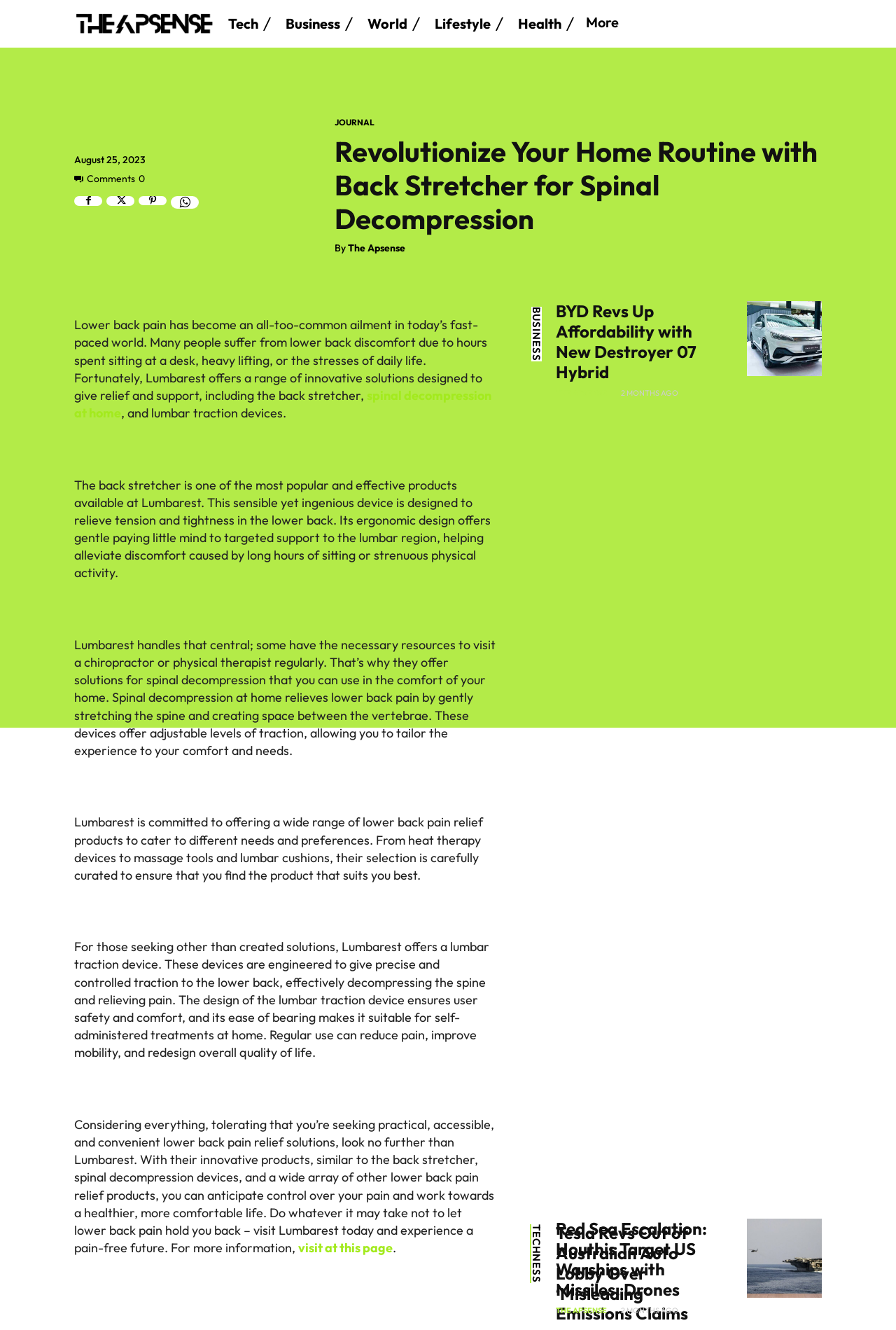Review the image closely and give a comprehensive answer to the question: What type of products does Lumbarest offer?

The webpage mentions that Lumbarest offers a wide range of lower back pain relief products, including heat therapy devices, massage tools, and lumbar cushions, in addition to the back stretcher and lumbar traction devices.